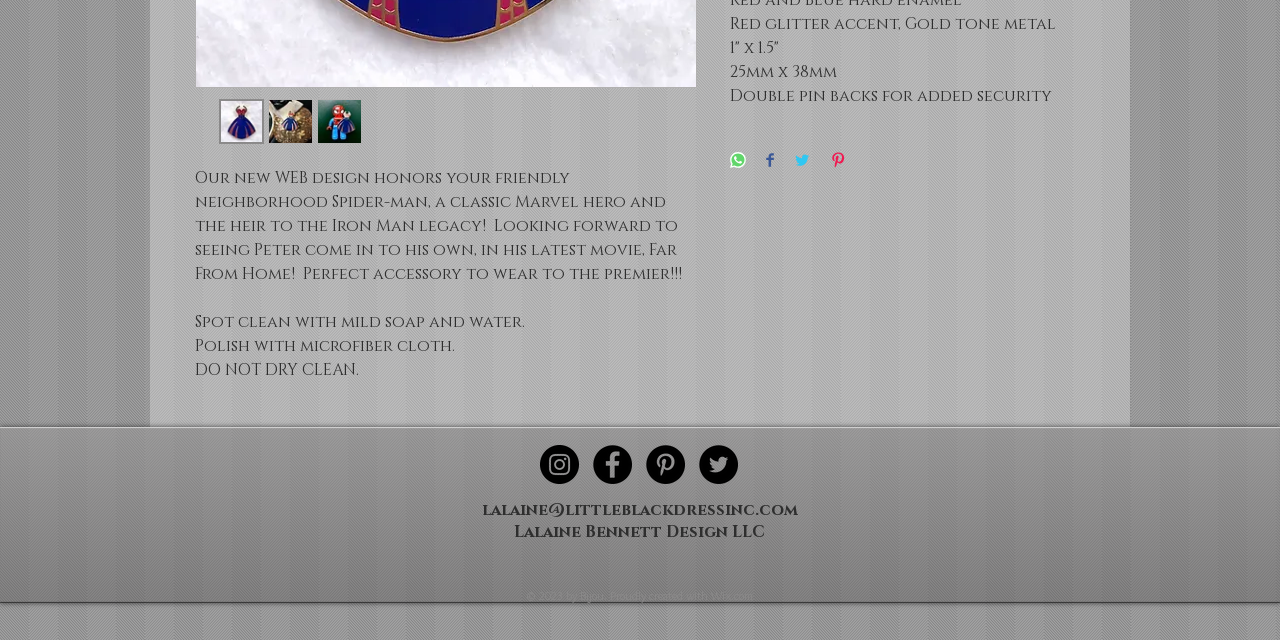Determine the bounding box coordinates for the HTML element mentioned in the following description: "aria-label="Facebook - Black Circle"". The coordinates should be a list of four floats ranging from 0 to 1, represented as [left, top, right, bottom].

[0.463, 0.695, 0.494, 0.756]